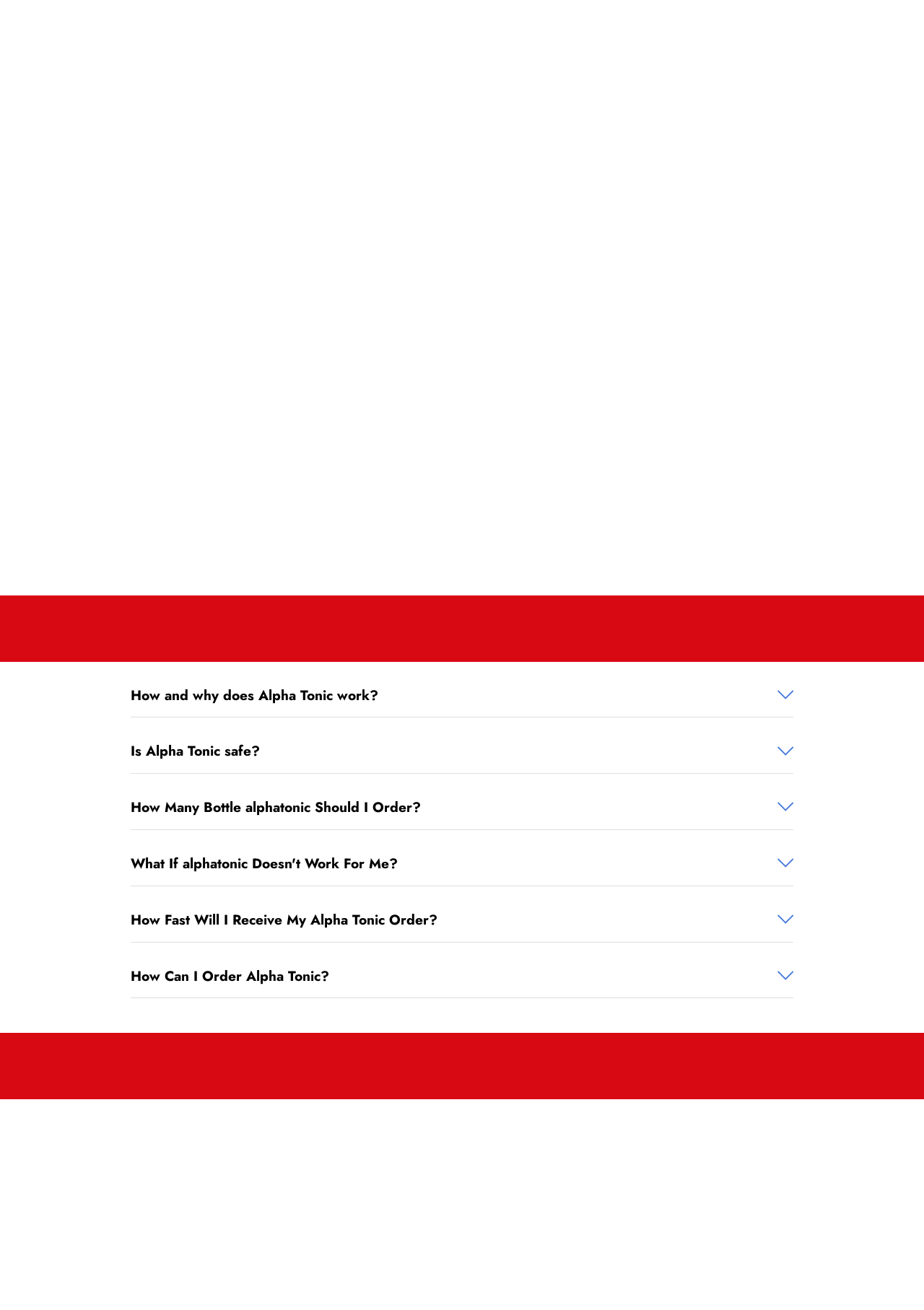How many buttons are on the webpage?
From the details in the image, provide a complete and detailed answer to the question.

Each of the five tabs has a button, so there are a total of five buttons on the webpage. These buttons are associated with the headings of each tab.